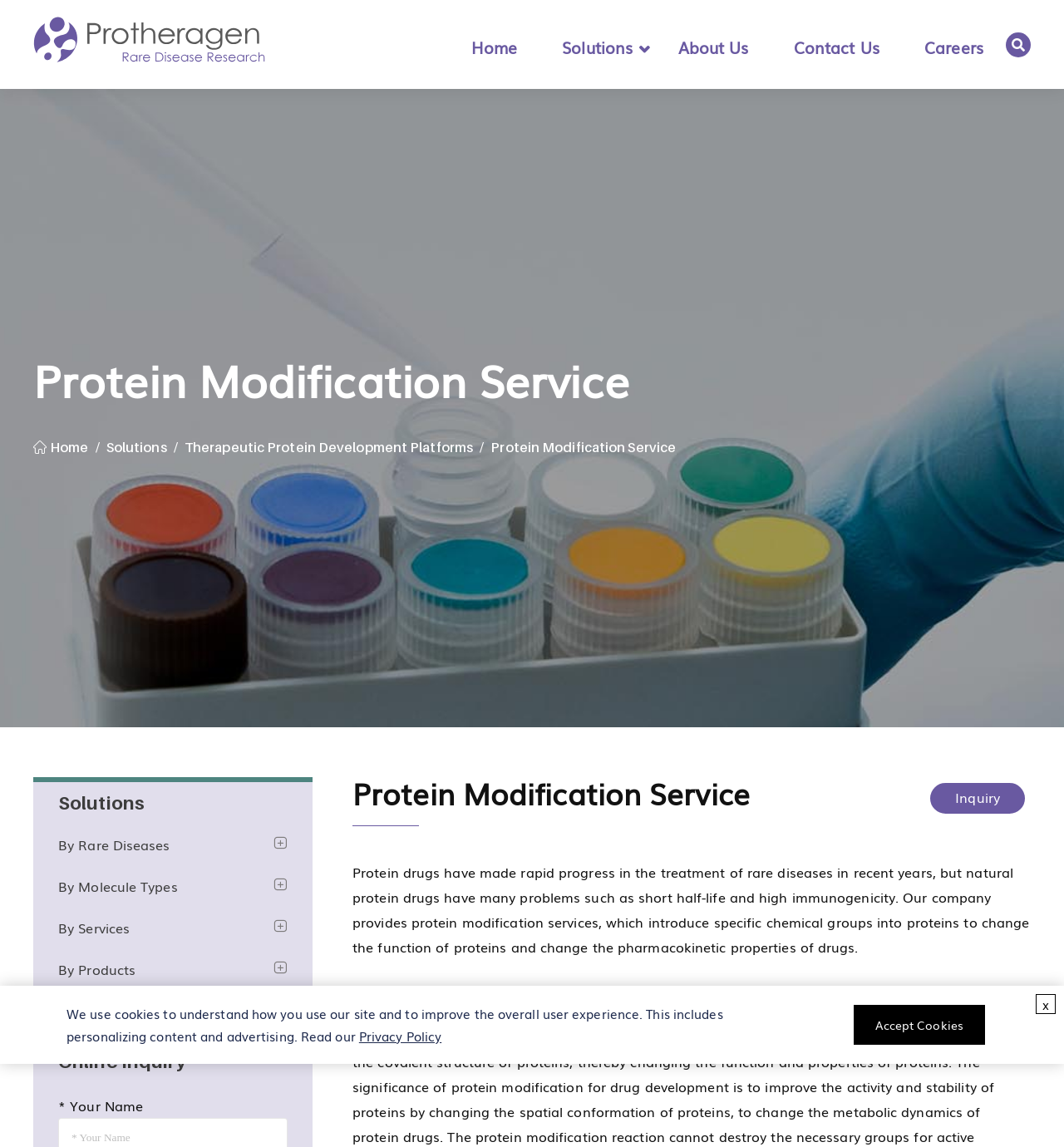Please mark the bounding box coordinates of the area that should be clicked to carry out the instruction: "Inquire about protein modification service".

[0.873, 0.681, 0.965, 0.711]